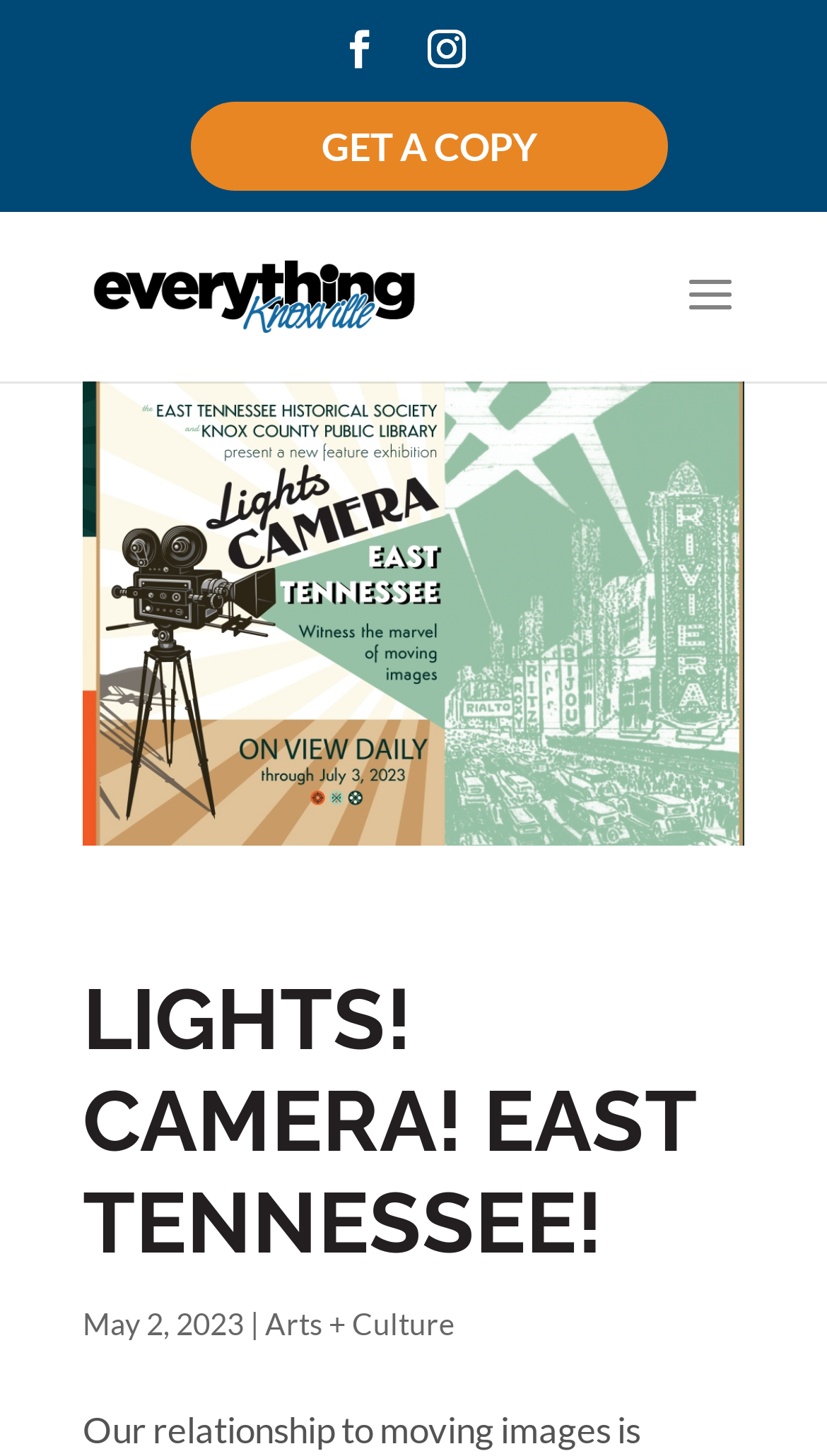How many icons are there on the top-right corner?
Look at the screenshot and respond with one word or a short phrase.

2